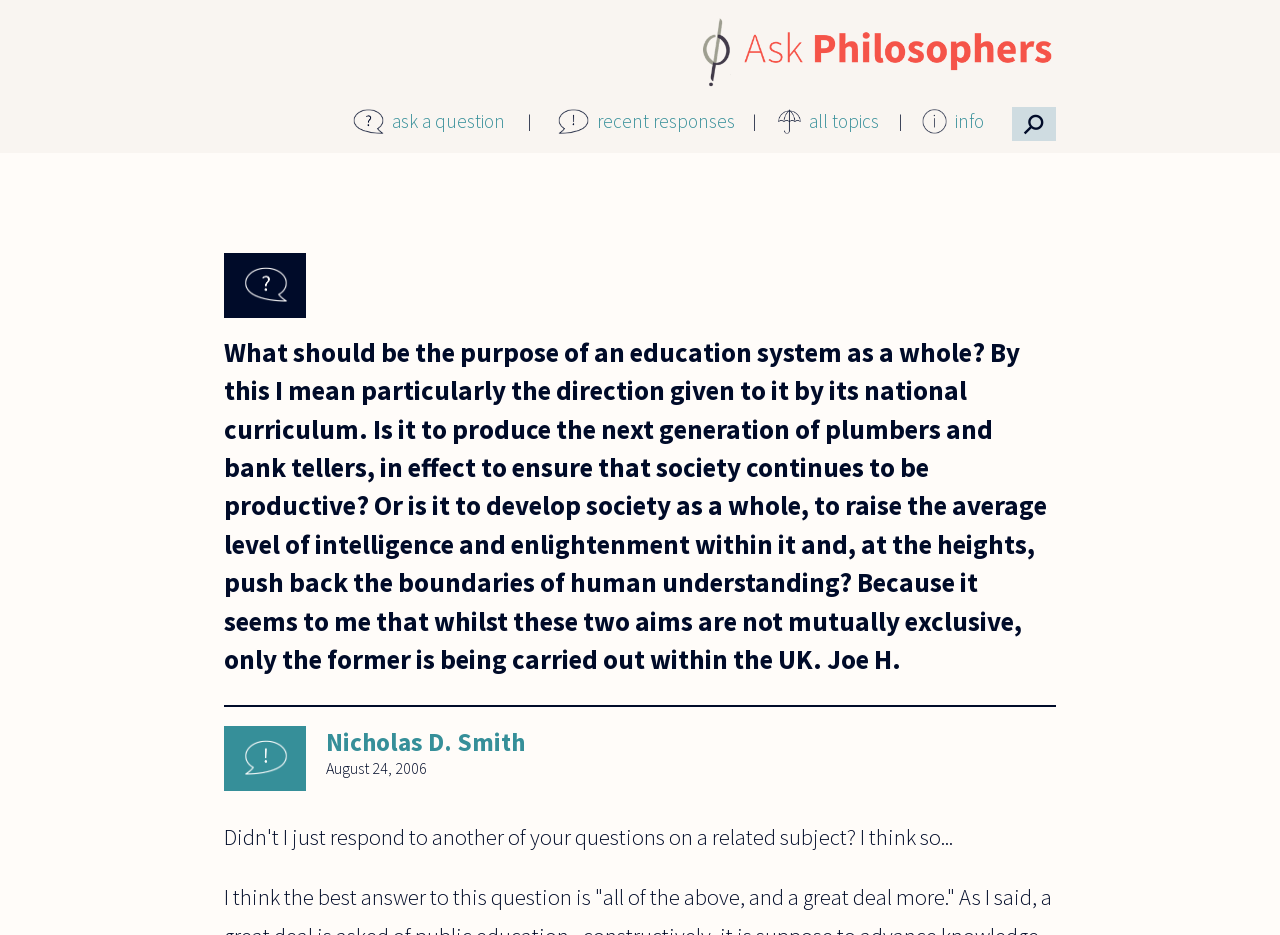What is the current section of the webpage?
Based on the image, provide your answer in one word or phrase.

Questions